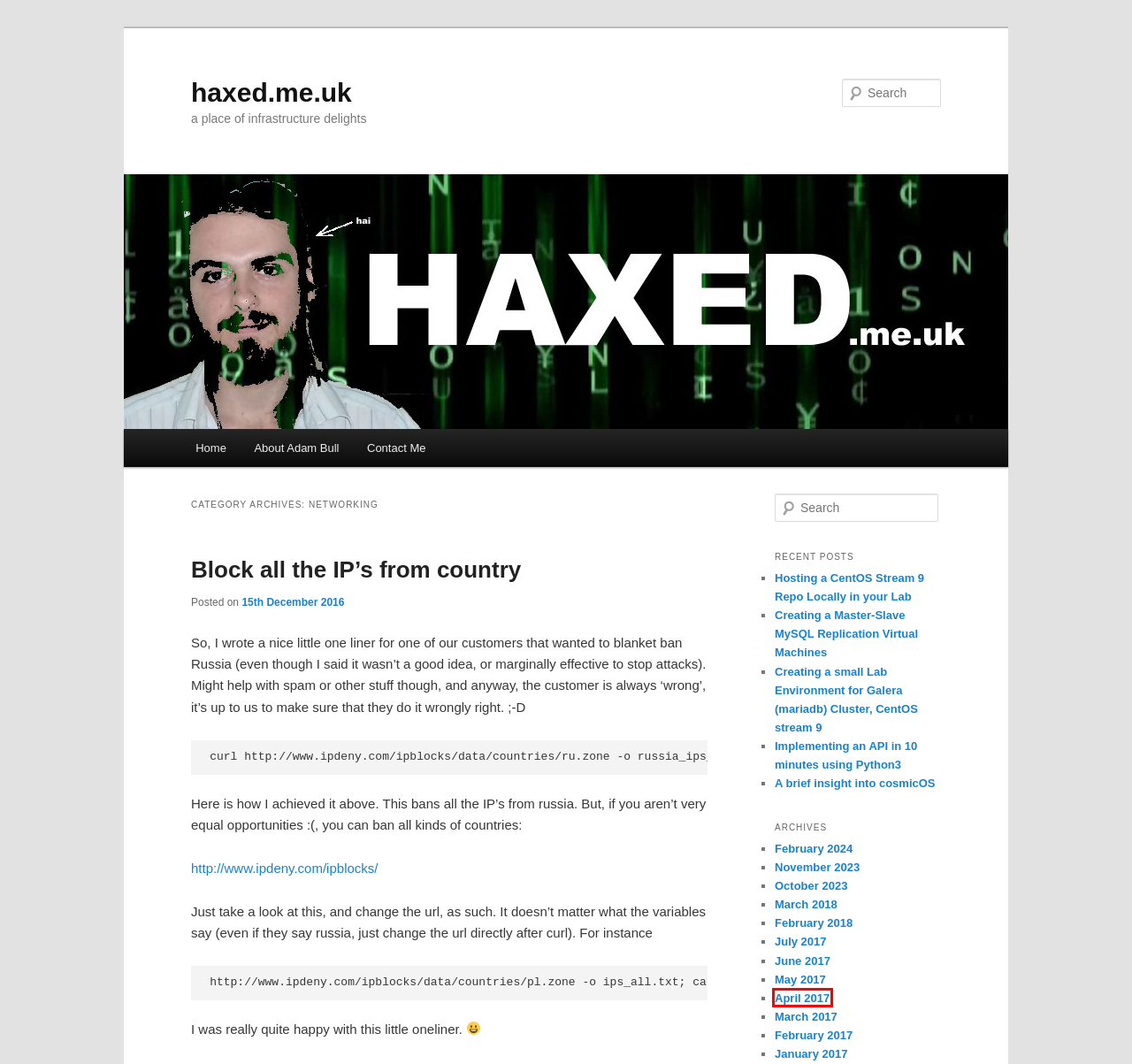You are provided with a screenshot of a webpage containing a red rectangle bounding box. Identify the webpage description that best matches the new webpage after the element in the bounding box is clicked. Here are the potential descriptions:
A. Creating a Master-Slave MySQL Replication Virtual Machines | haxed.me.uk
B. October | 2023 | haxed.me.uk
C. April | 2017 | haxed.me.uk
D. November | 2023 | haxed.me.uk
E. haxed.me.uk | a place of infrastructure delights
F. May | 2017 | haxed.me.uk
G. A brief insight into cosmicOS | haxed.me.uk
H. January | 2017 | haxed.me.uk

C